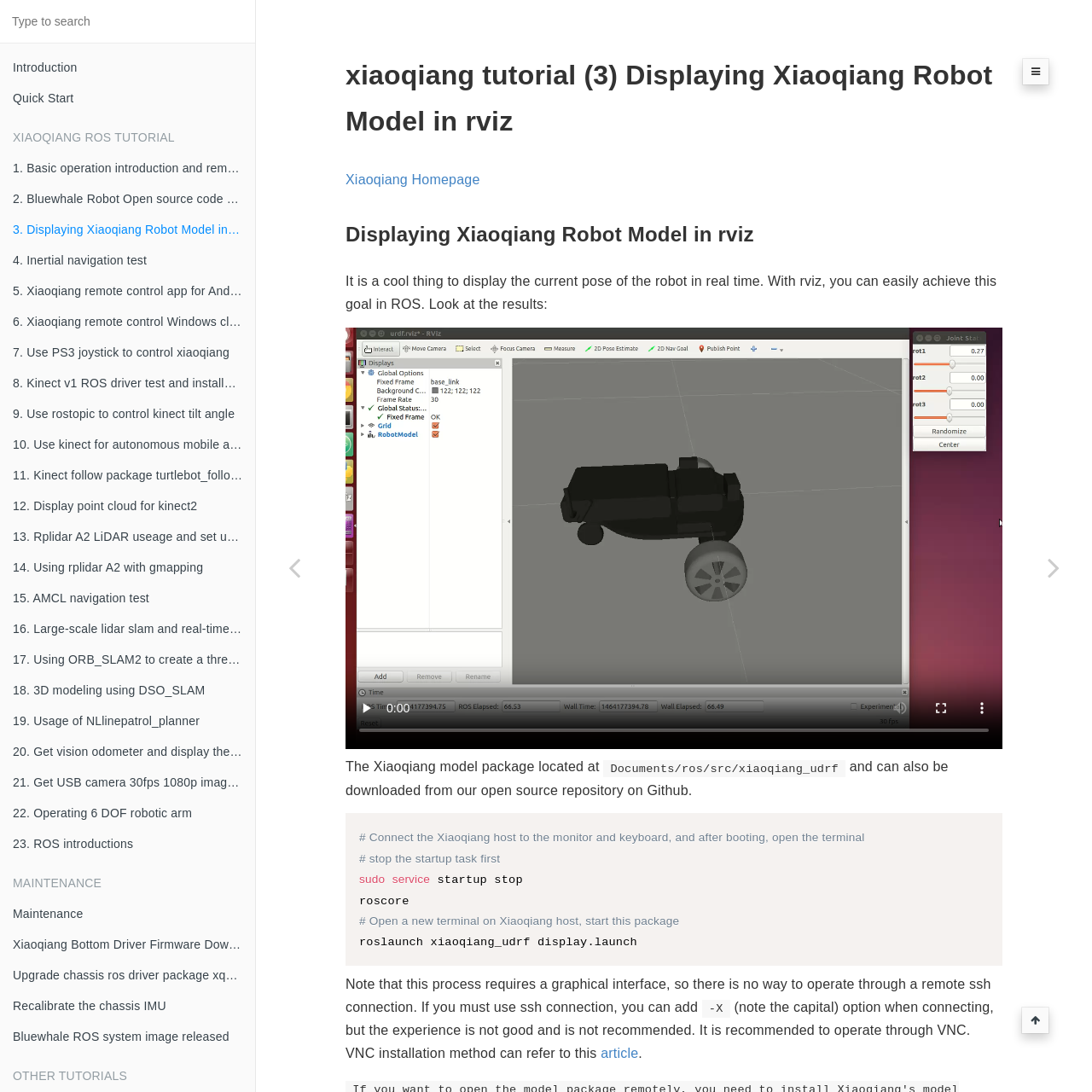What is the current page about?
Analyze the image and deliver a detailed answer to the question.

The current page is about displaying the Xiaoqiang robot model in rviz, which is a ROS (Robot Operating System) tutorial. The page provides instructions on how to display the robot model in real-time using rviz.